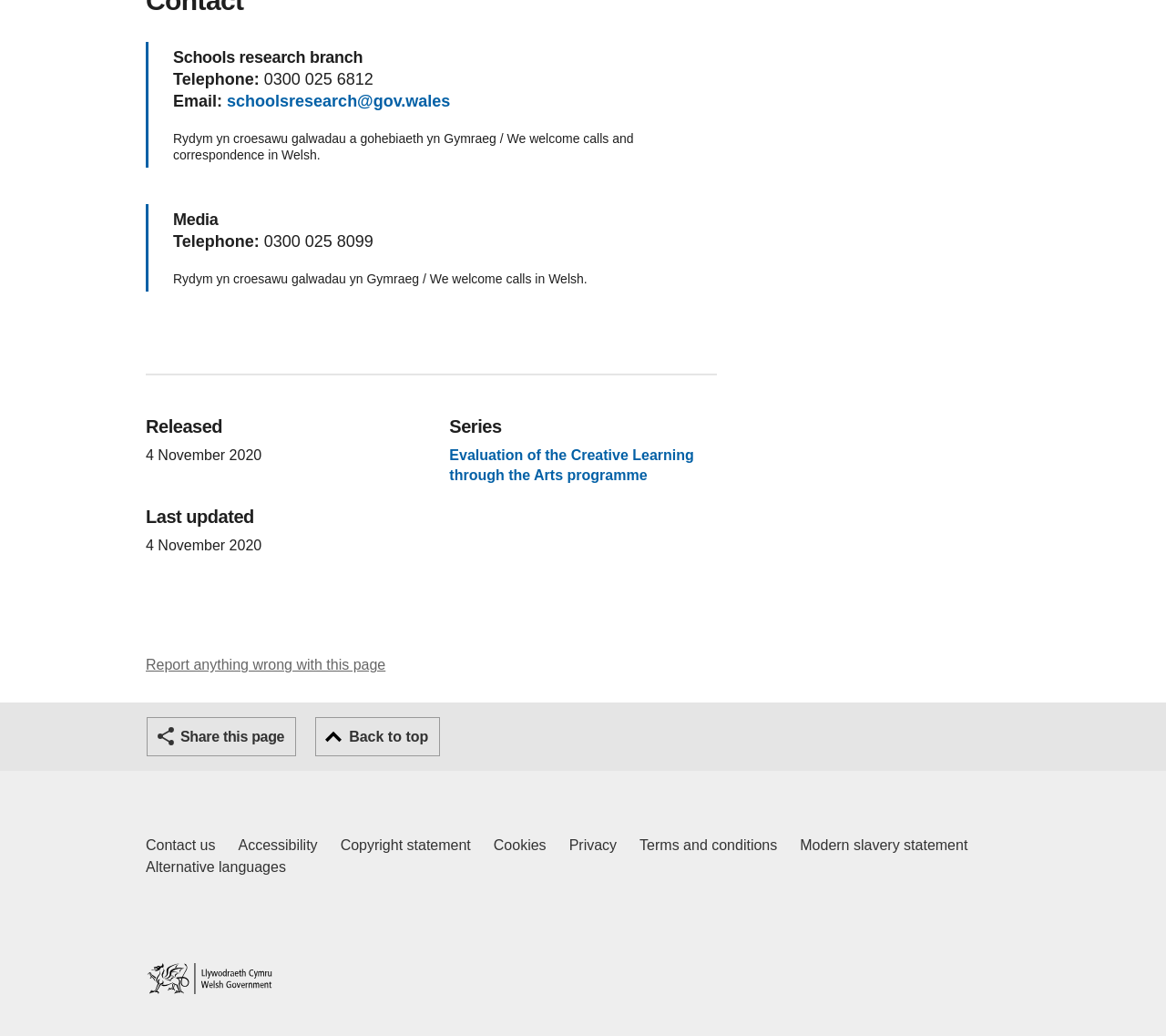What is the date of the released report?
From the details in the image, provide a complete and detailed answer to the question.

The date of the released report can be found in the section 'Released' where it is listed as '4 November 2020'.